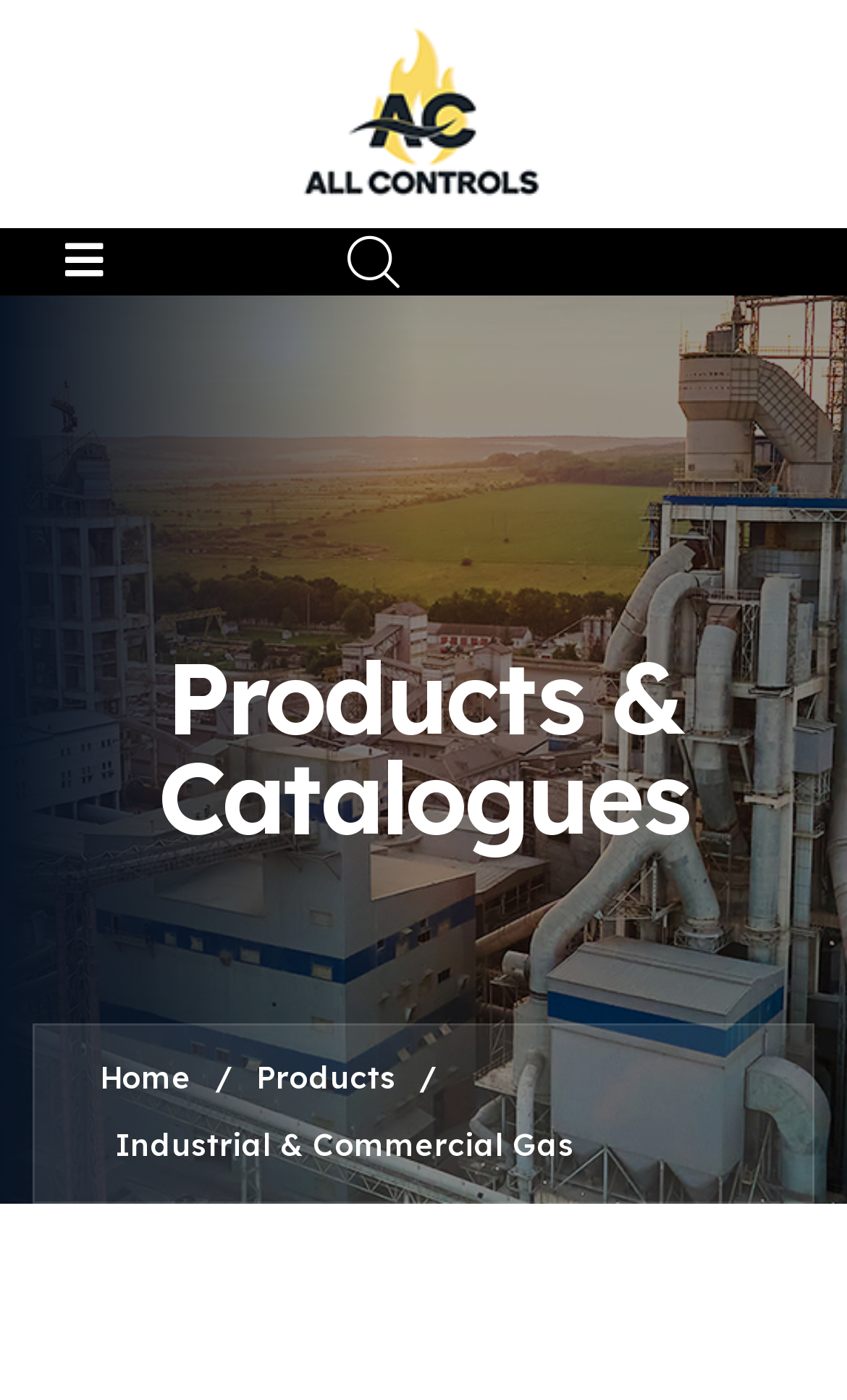Is there a search function on the page?
Give a one-word or short phrase answer based on the image.

No